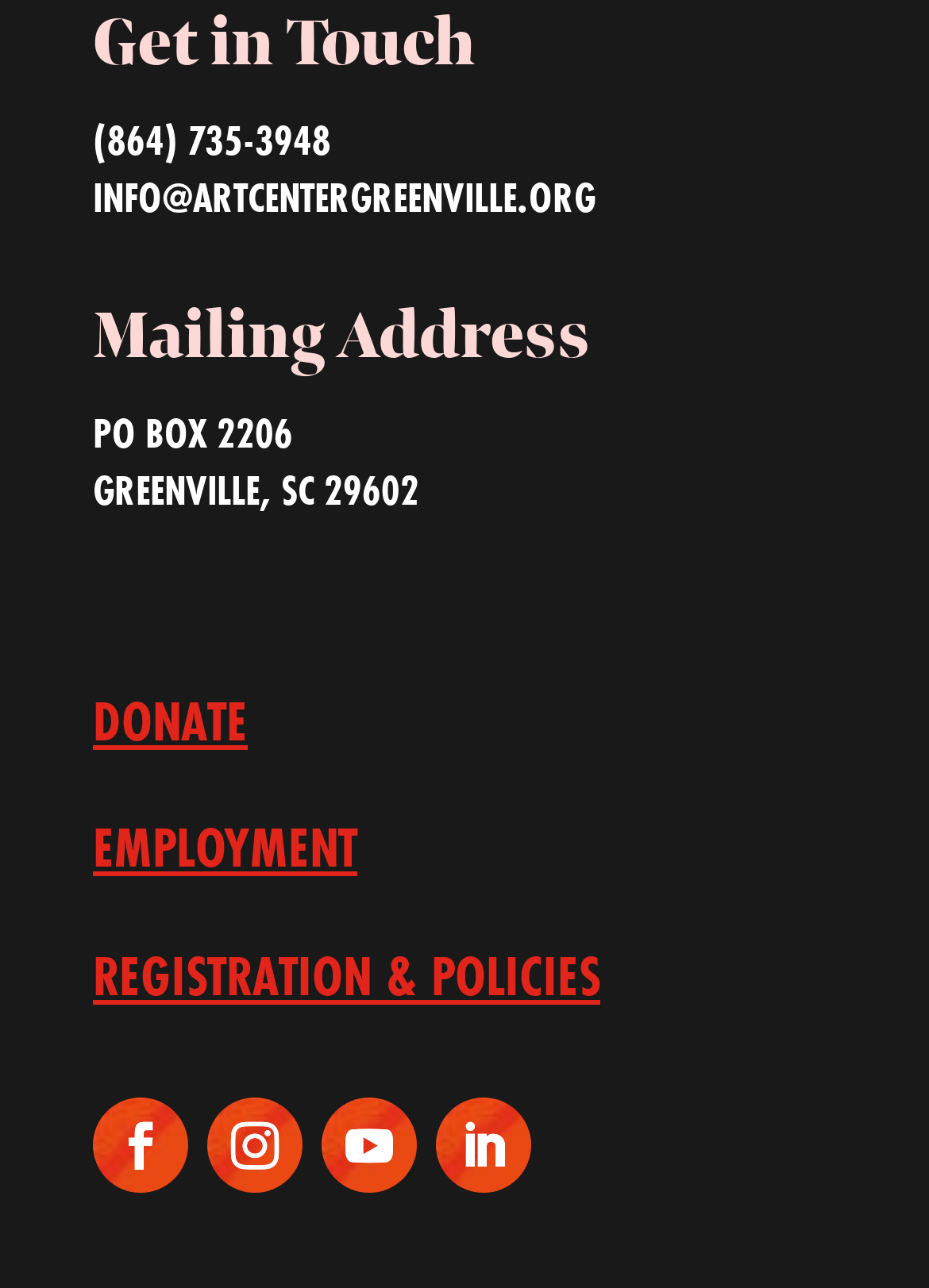Given the description of the UI element: "Registration & Policies", predict the bounding box coordinates in the form of [left, top, right, bottom], with each value being a float between 0 and 1.

[0.1, 0.727, 0.646, 0.785]